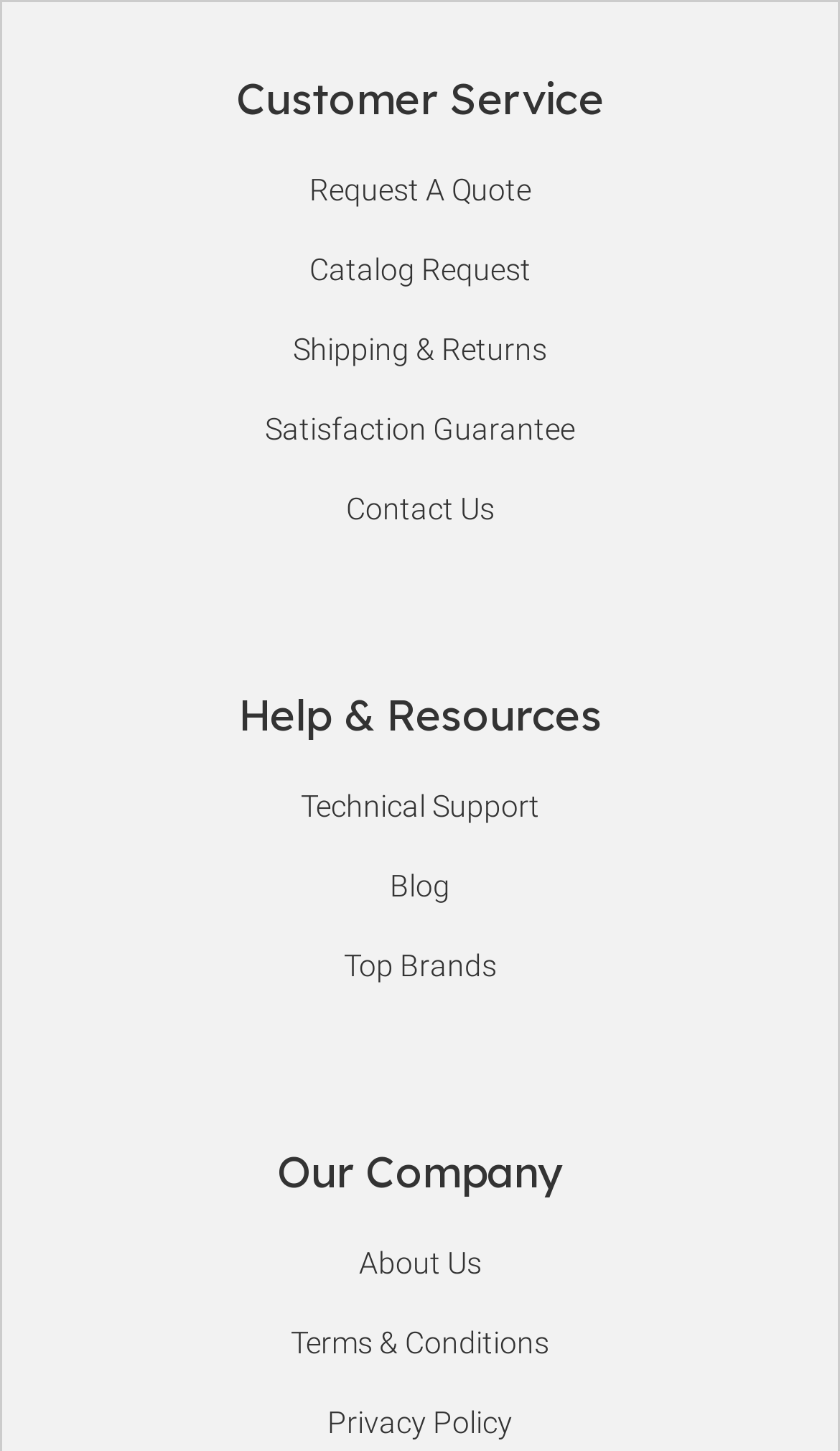Find the bounding box coordinates of the clickable element required to execute the following instruction: "Get technical support". Provide the coordinates as four float numbers between 0 and 1, i.e., [left, top, right, bottom].

[0.358, 0.541, 0.642, 0.572]